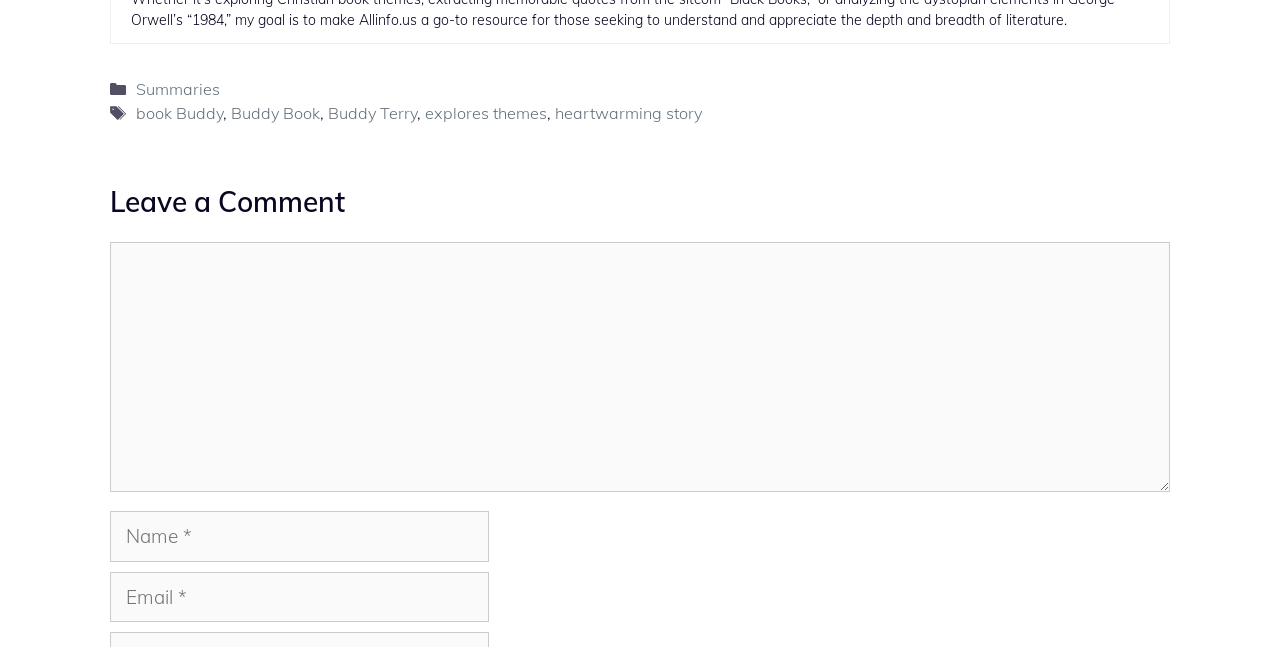What is the label of the first textbox?
Answer with a single word or phrase, using the screenshot for reference.

Comment